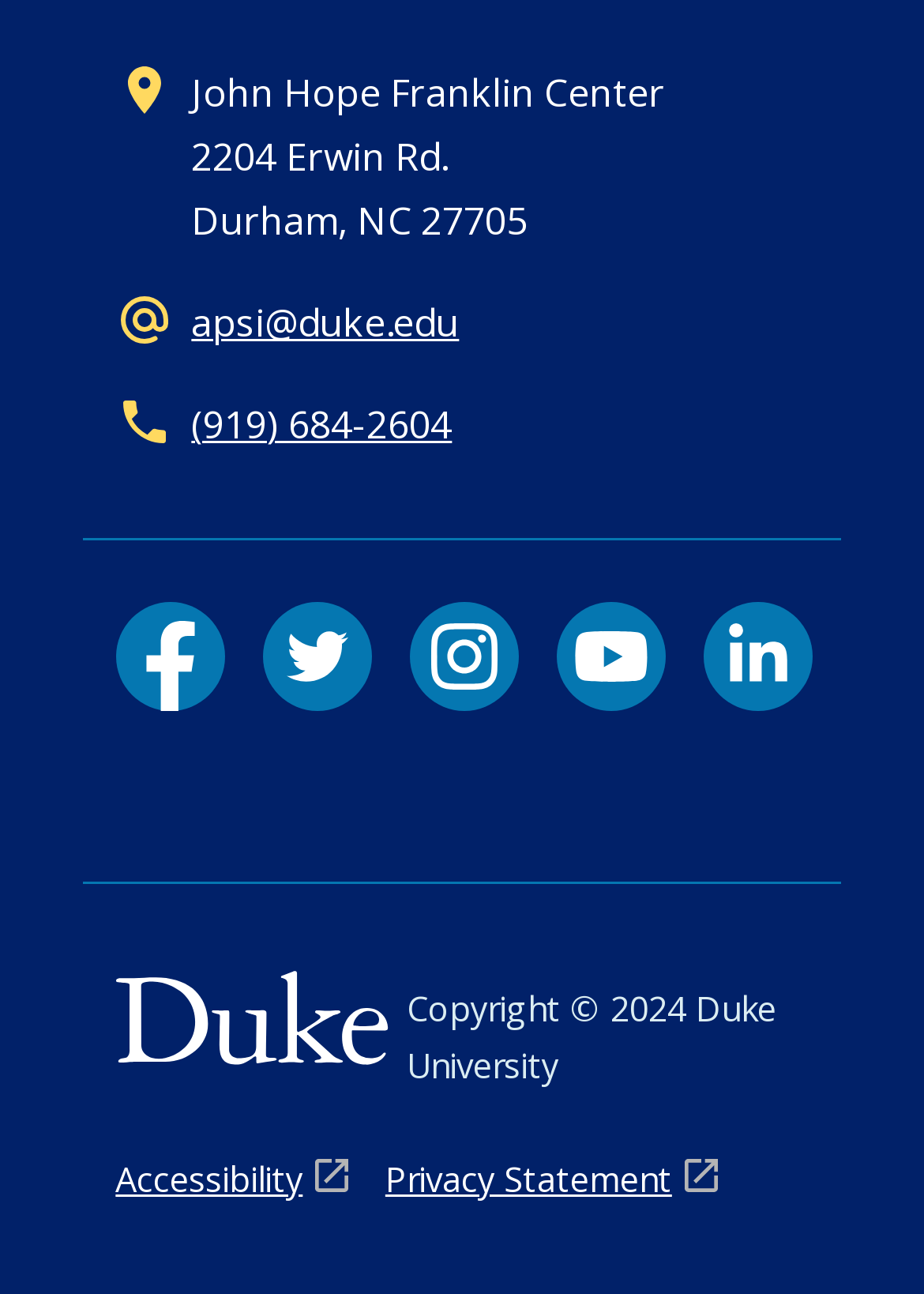Provide the bounding box coordinates for the UI element that is described as: "(919) 684-2604".

[0.207, 0.308, 0.489, 0.349]